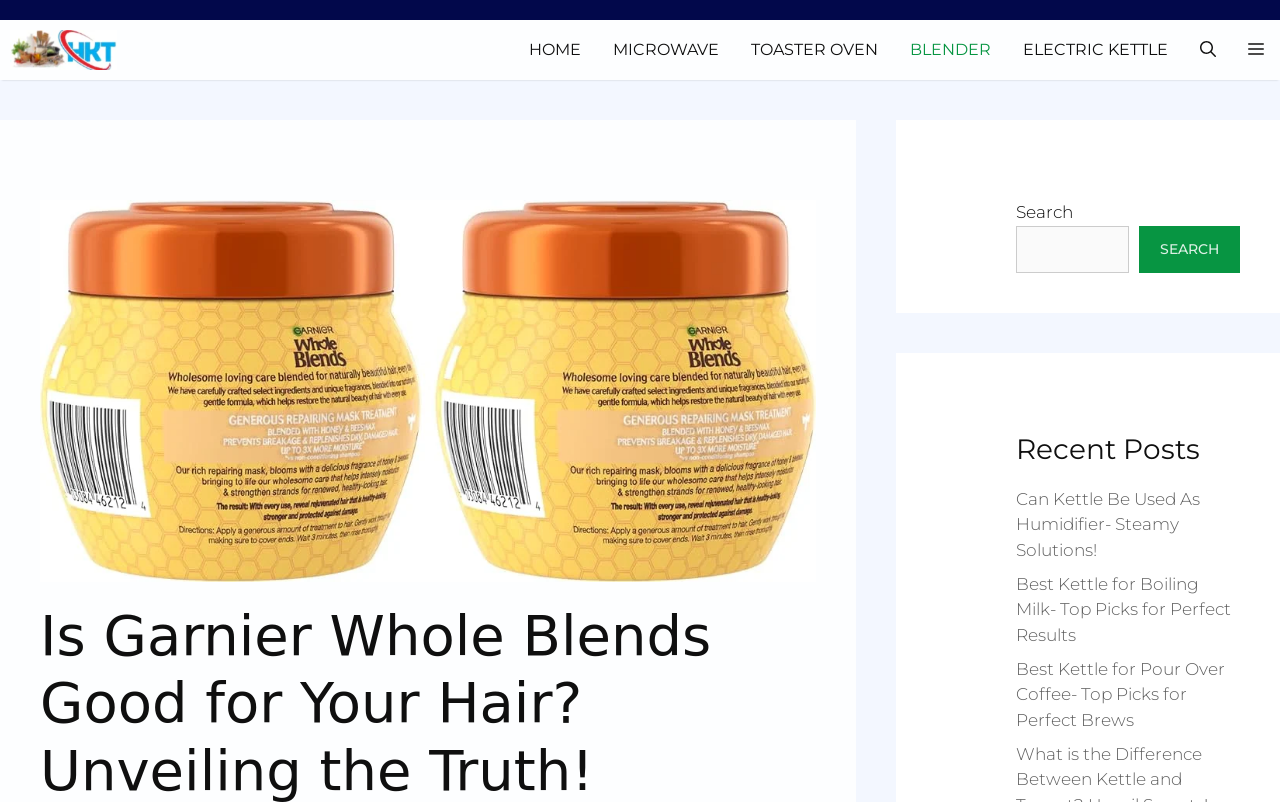Determine the coordinates of the bounding box that should be clicked to complete the instruction: "Read the recent post about using a kettle as a humidifier". The coordinates should be represented by four float numbers between 0 and 1: [left, top, right, bottom].

[0.794, 0.609, 0.938, 0.698]